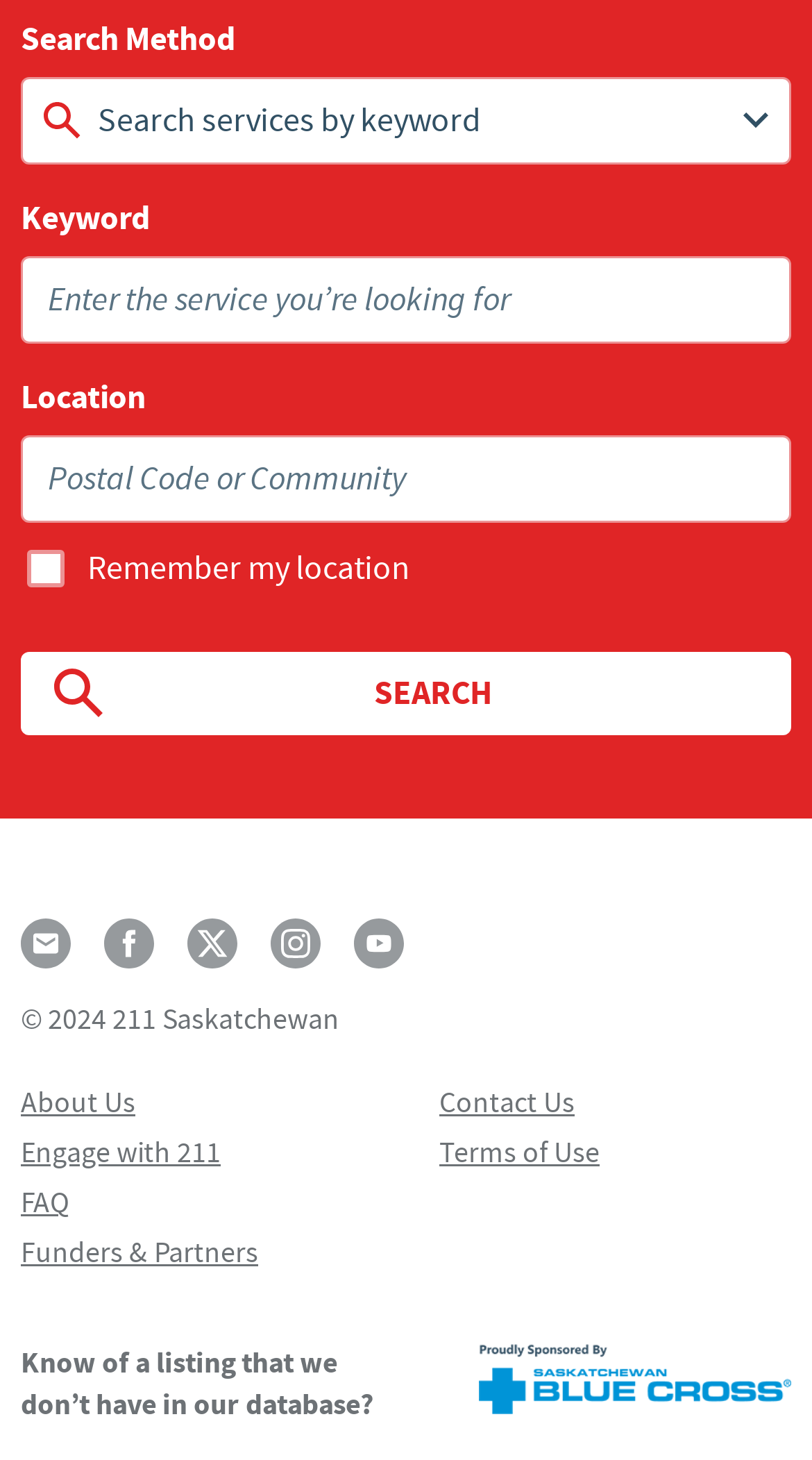Please locate the bounding box coordinates of the element that should be clicked to complete the given instruction: "Select a search method".

[0.026, 0.053, 0.974, 0.113]